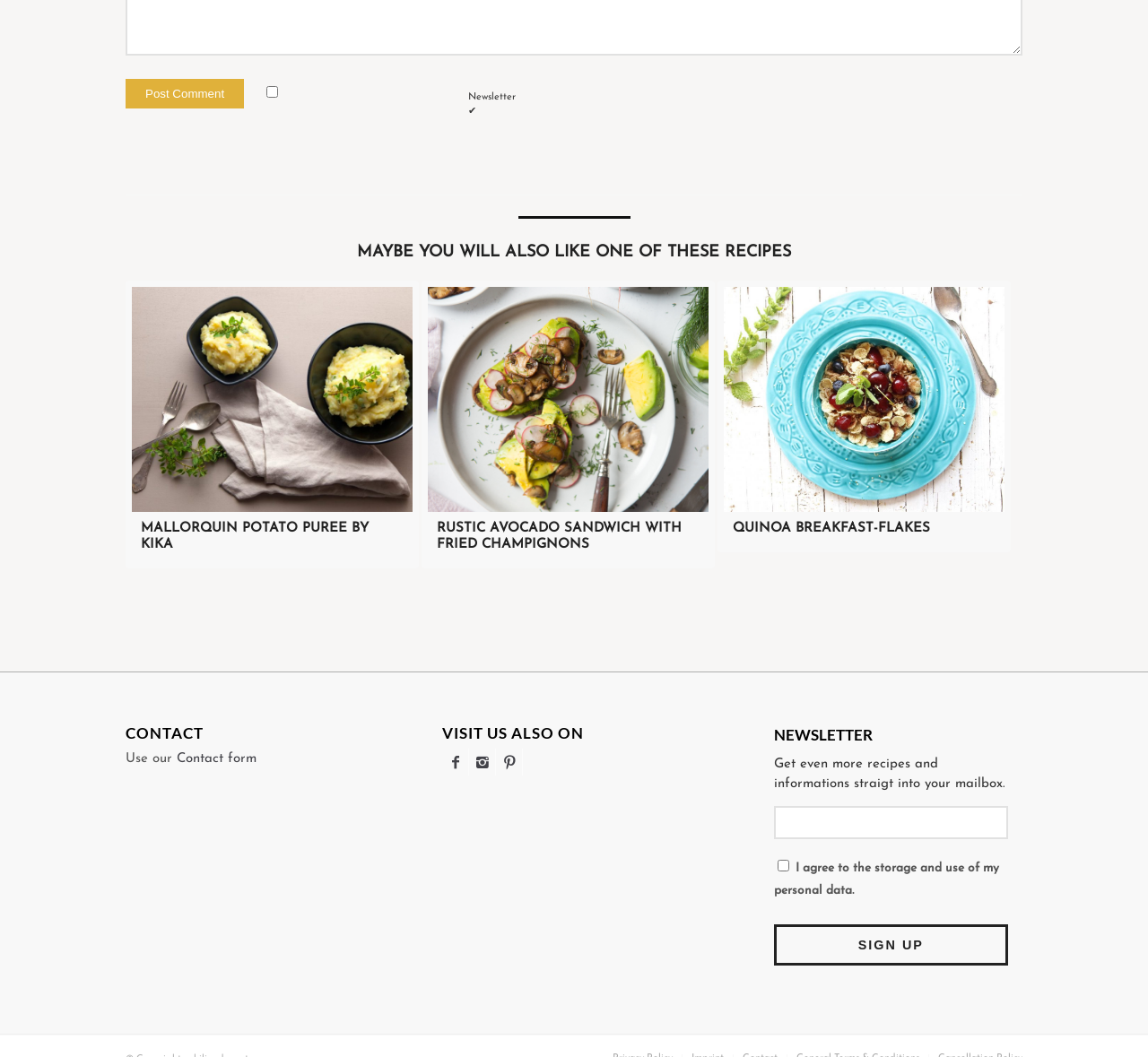Please identify the bounding box coordinates of the region to click in order to complete the task: "Sign up for the newsletter". The coordinates must be four float numbers between 0 and 1, specified as [left, top, right, bottom].

[0.674, 0.874, 0.878, 0.914]